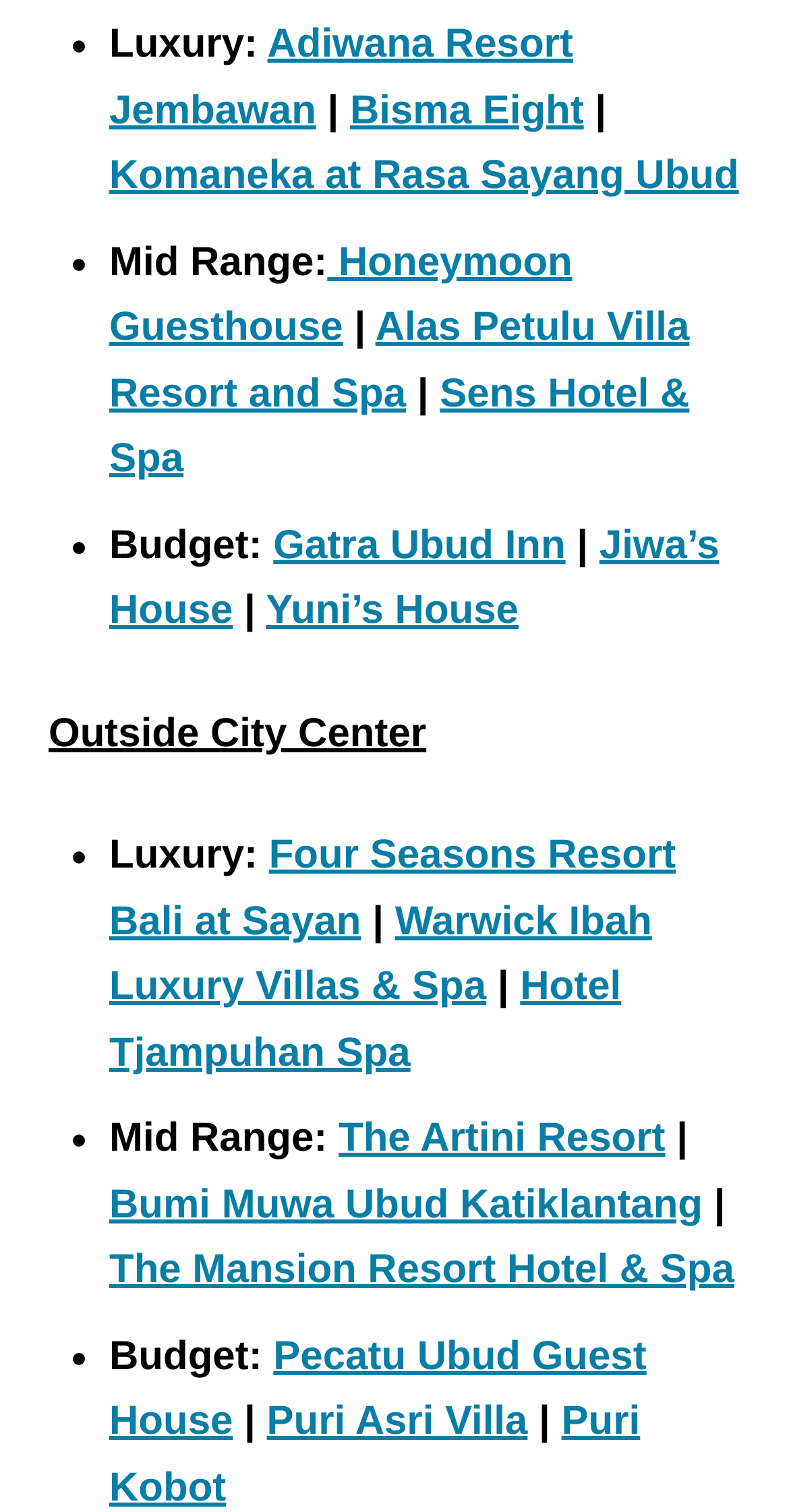Show the bounding box coordinates of the region that should be clicked to follow the instruction: "Check out Puri Asri Villa."

[0.338, 0.926, 0.669, 0.956]